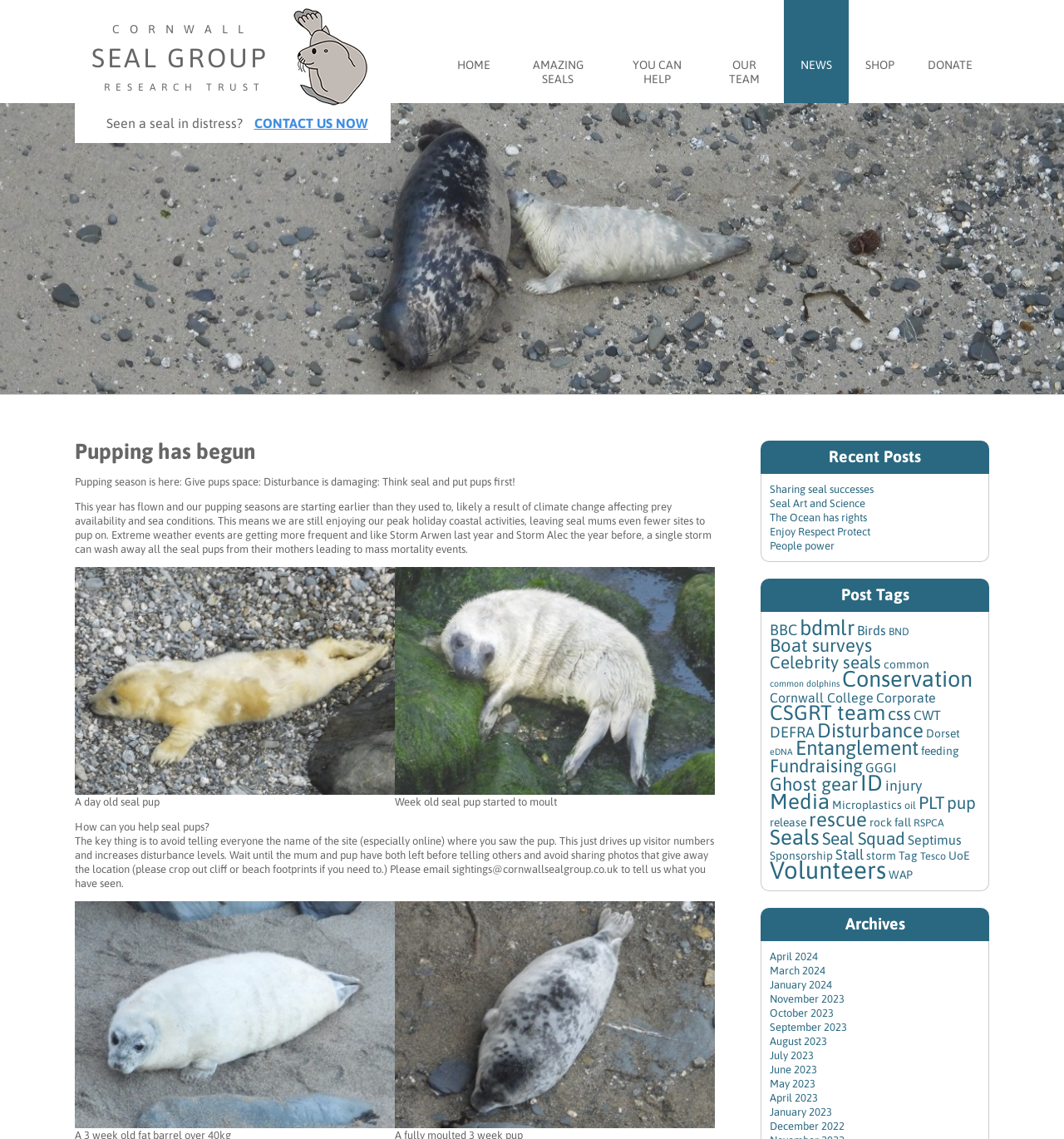Find the bounding box coordinates of the element you need to click on to perform this action: 'Contact 'CORNWALL SEAL GROUP RESEARCH TRUST''. The coordinates should be represented by four float values between 0 and 1, in the format [left, top, right, bottom].

[0.07, 0.0, 0.375, 0.126]